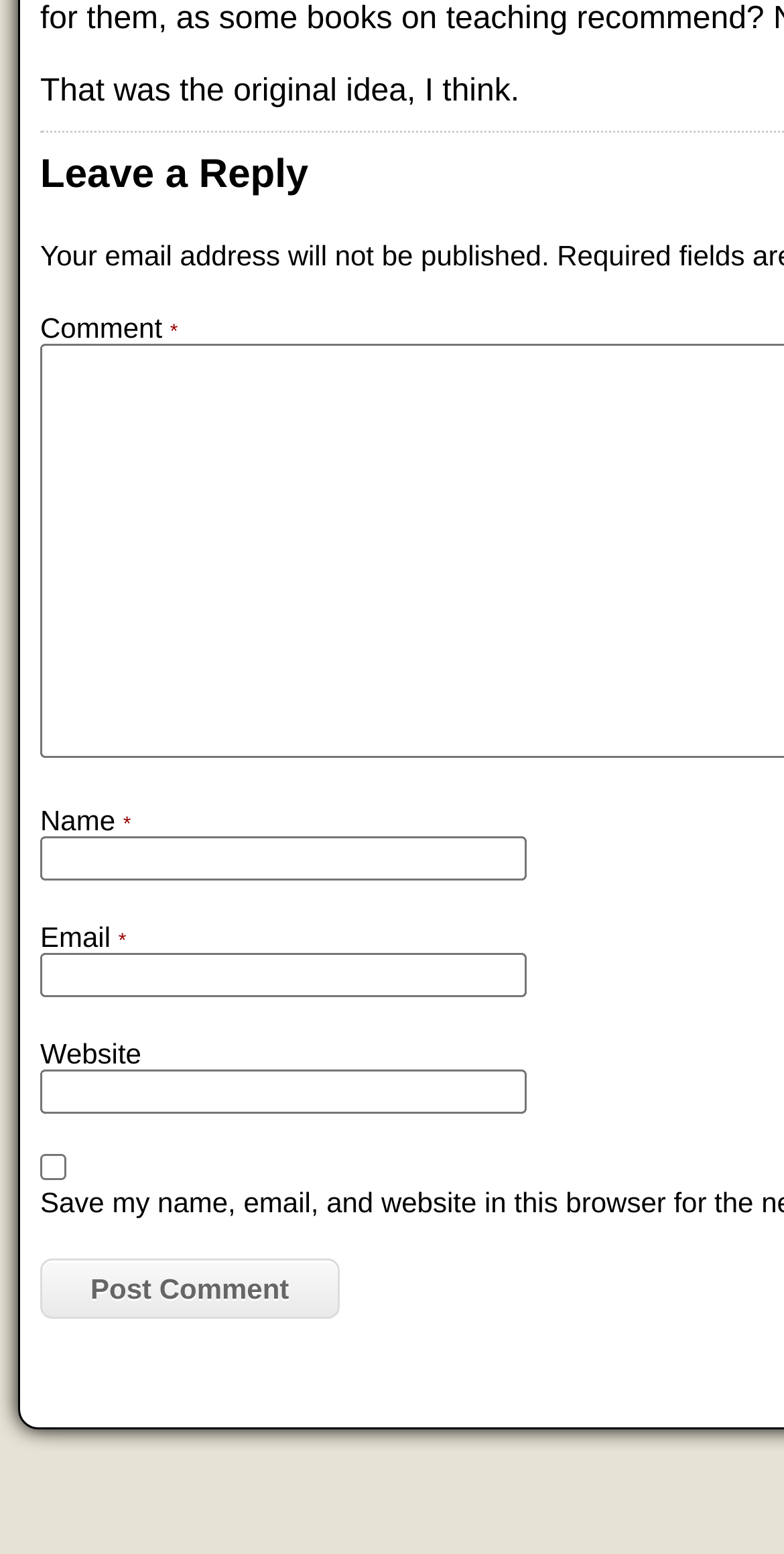Determine the bounding box coordinates for the HTML element described here: "parent_node: Name * name="author"".

[0.051, 0.538, 0.672, 0.567]